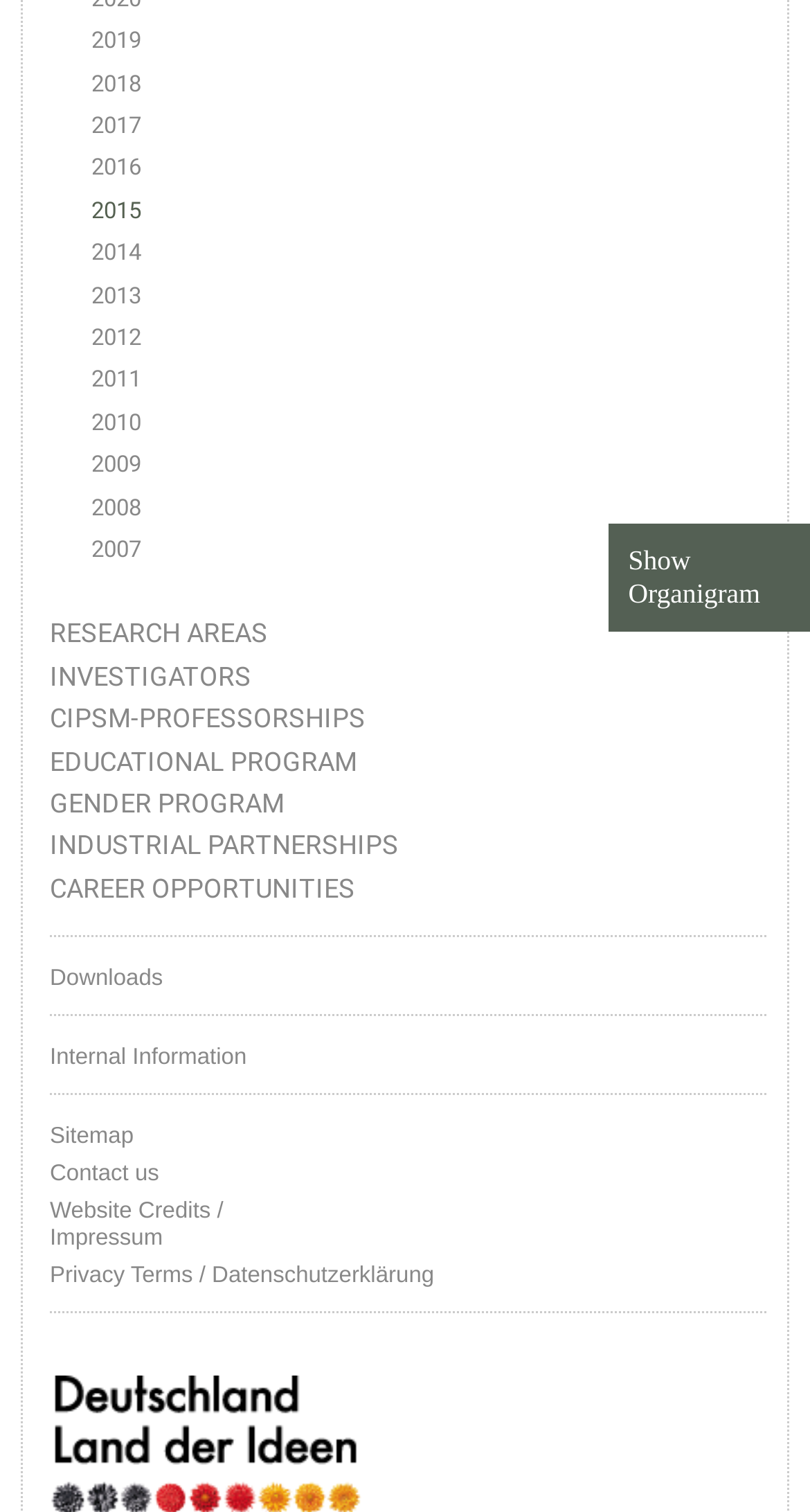Given the element description, predict the bounding box coordinates in the format (top-left x, top-left y, bottom-right x, bottom-right y). Make sure all values are between 0 and 1. Here is the element description: Downloads

[0.062, 0.639, 0.946, 0.657]